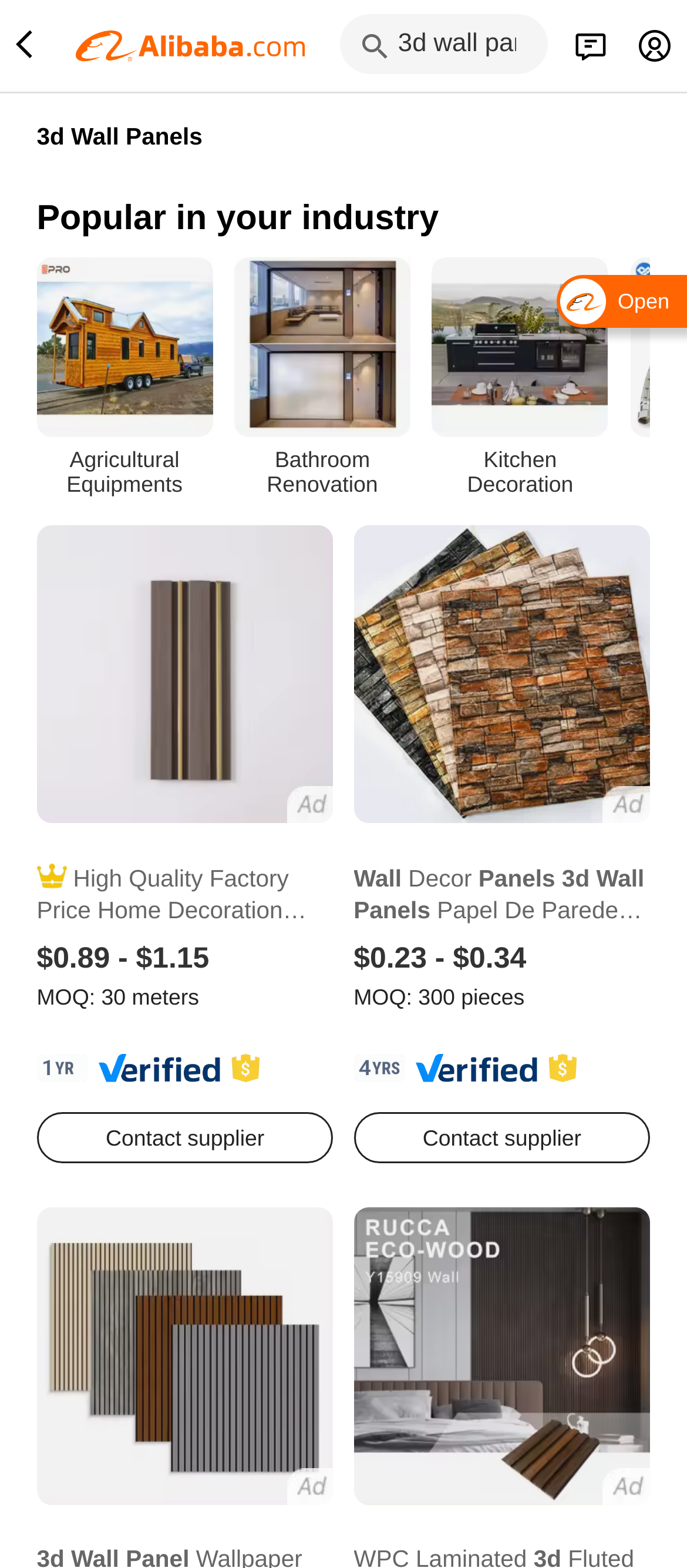Provide the bounding box coordinates for the area that should be clicked to complete the instruction: "Search for 3d wall panels".

[0.579, 0.015, 0.752, 0.041]